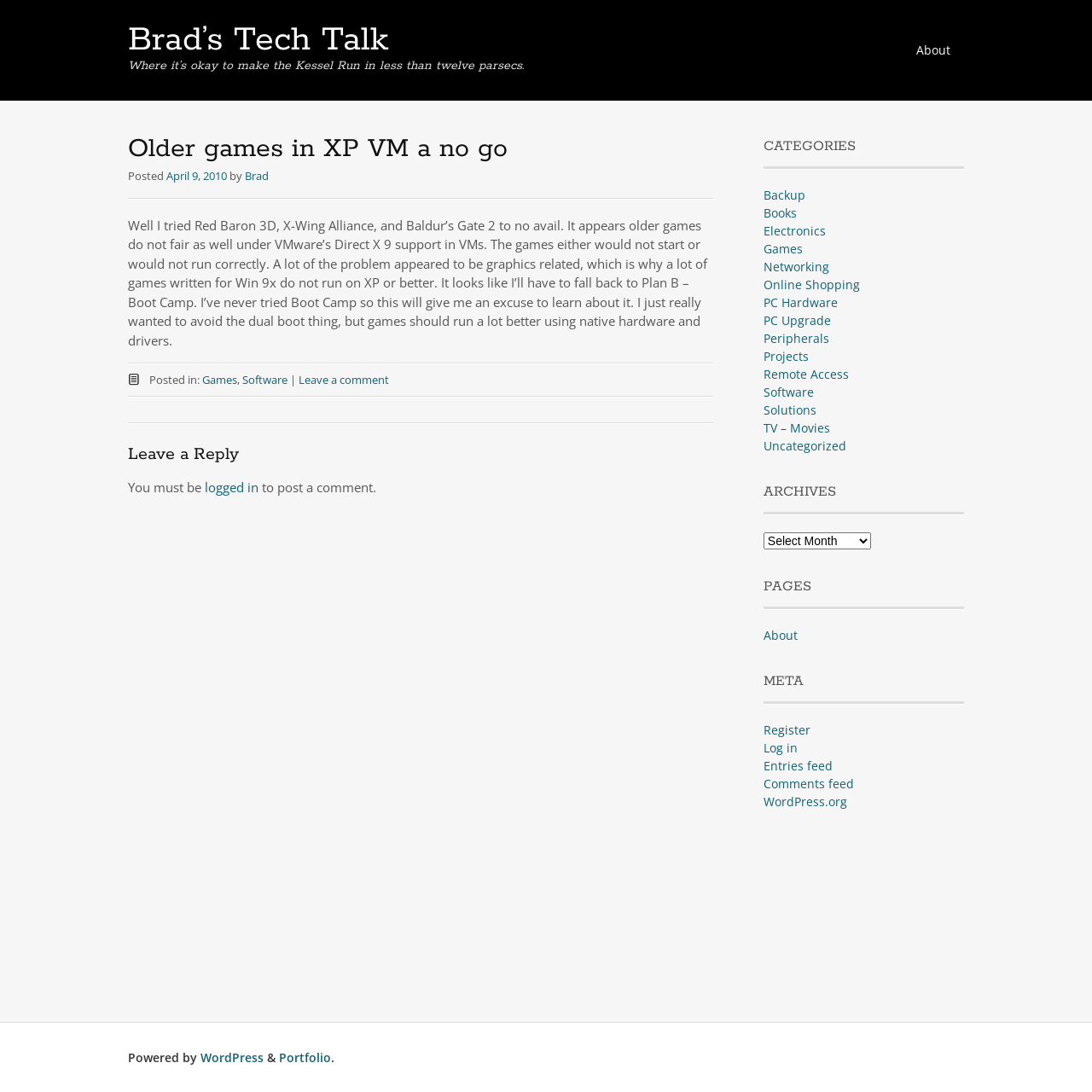What is the purpose of the 'Leave a Reply' section?
Based on the image, give a one-word or short phrase answer.

To post a comment